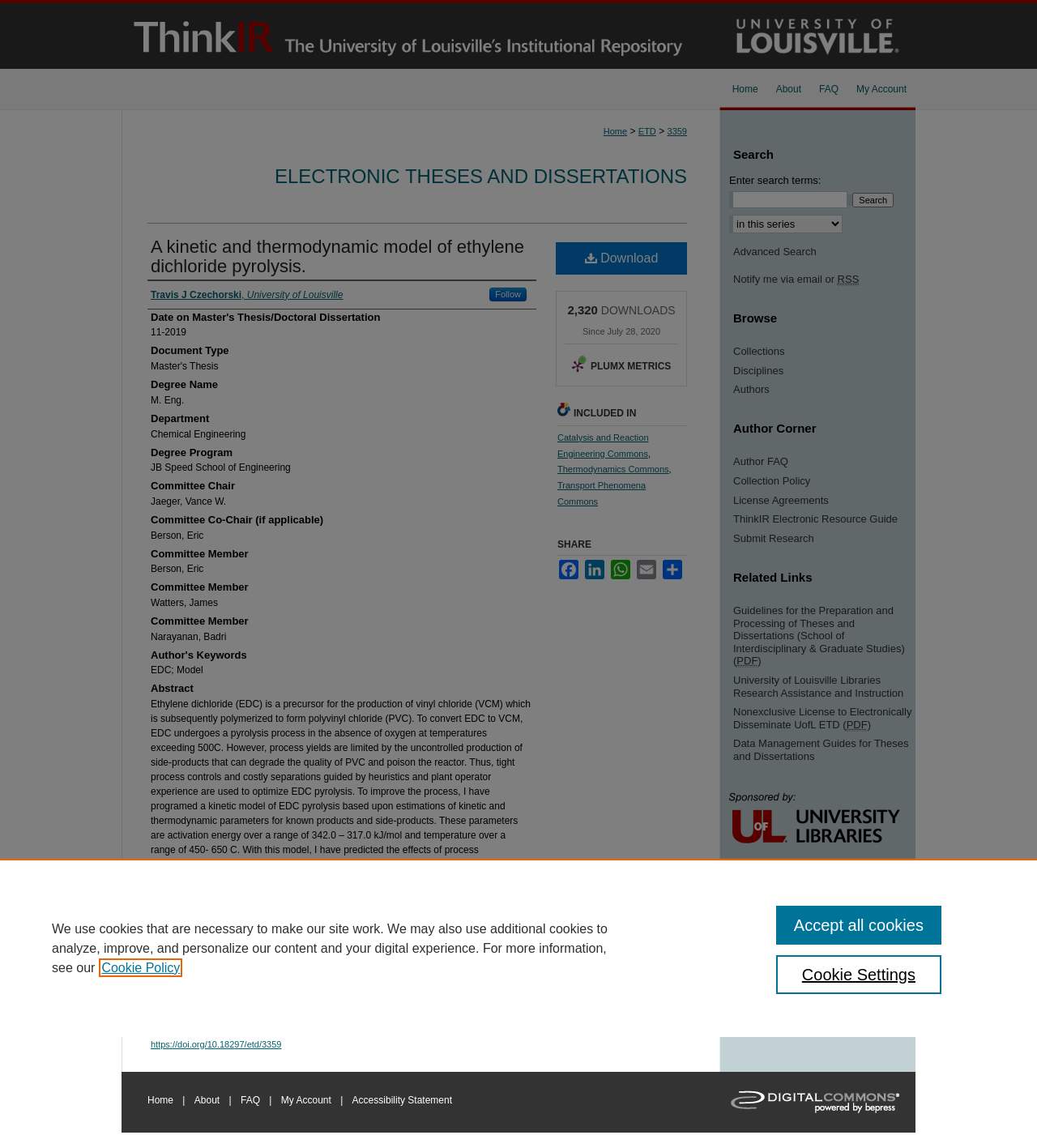Who is the author of the thesis?
Using the information from the image, give a concise answer in one word or a short phrase.

Travis J Czechorski